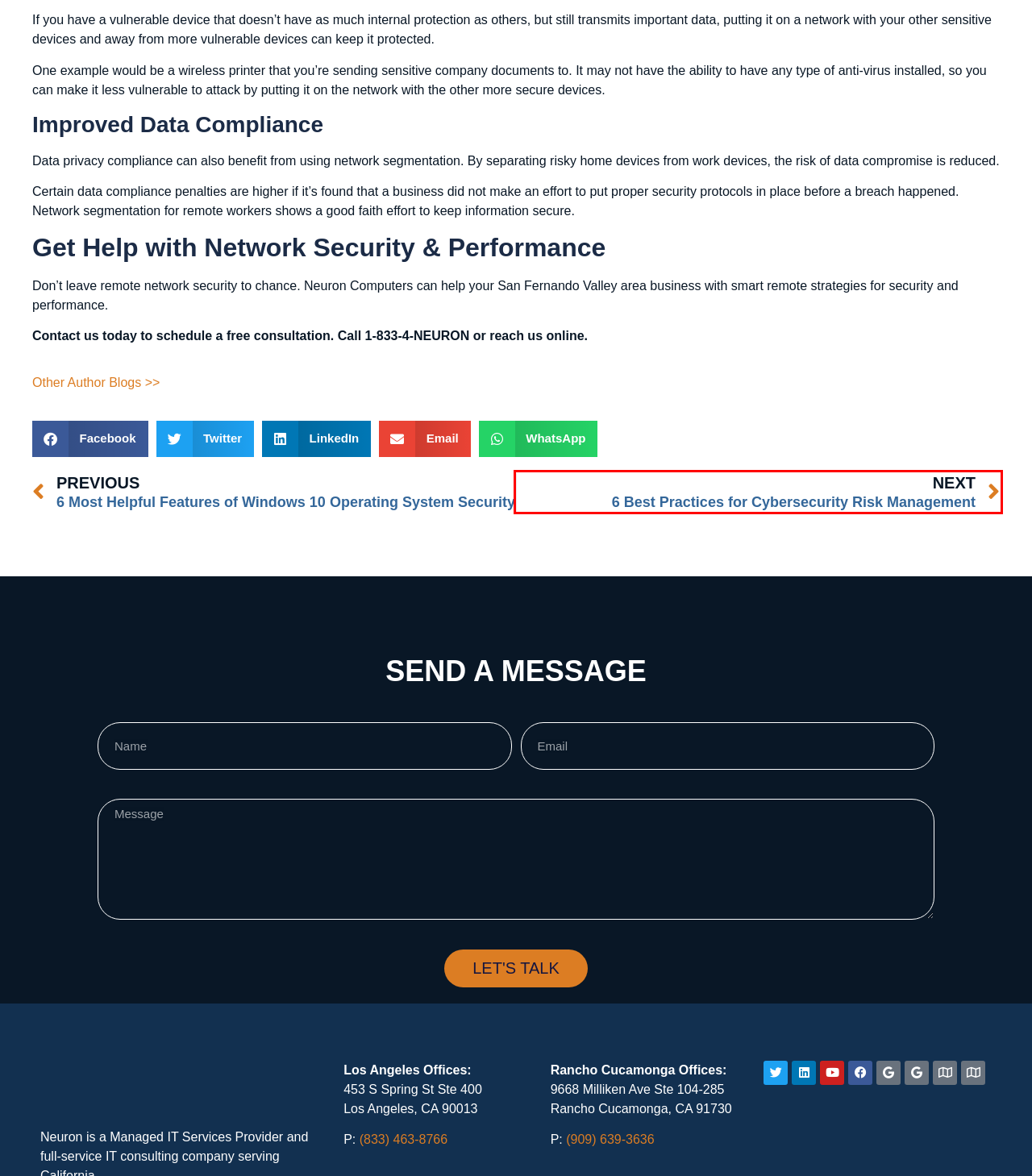Given a webpage screenshot with a red bounding box around a UI element, choose the webpage description that best matches the new webpage after clicking the element within the bounding box. Here are the candidates:
A. Industry Expertise For Burbank Companies | Neuron Computers
B. General Terms & Conditions - Neuron
C. 6 Best Practices For Cybersecurity Risk Management - Neuron
D. Privacy Policy And Protection | Neuron Computers
E. Blog For Neuron Computers
F. Bing 地图 - 路线、旅程规划、交通摄像头等
G. Contact | Neuron Computers
H. 6 Most Helpful Features Of Windows 10 Operating System Security - Neuron

C